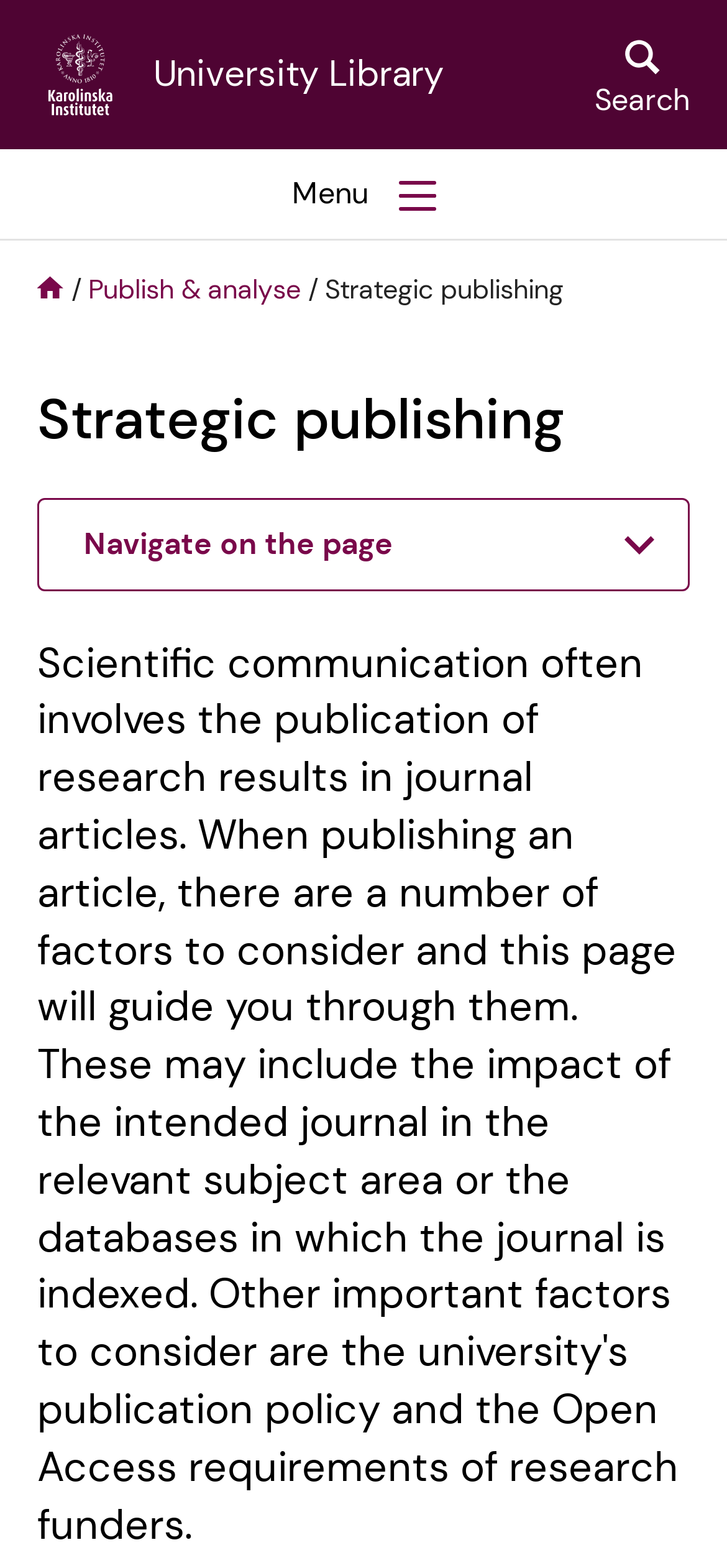Respond with a single word or phrase to the following question:
What is the current page in the breadcrumb navigation?

Strategic publishing